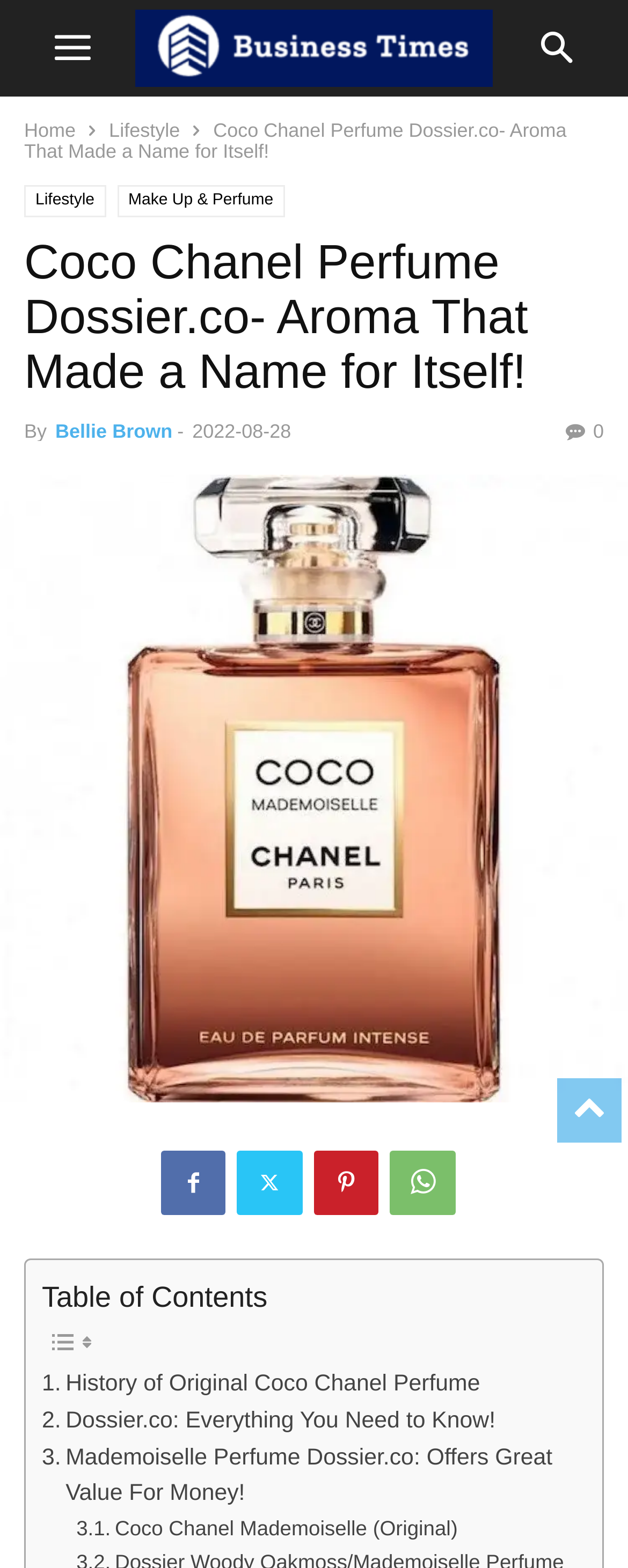Identify the bounding box coordinates for the element that needs to be clicked to fulfill this instruction: "read article by Bellie Brown". Provide the coordinates in the format of four float numbers between 0 and 1: [left, top, right, bottom].

[0.088, 0.268, 0.274, 0.282]